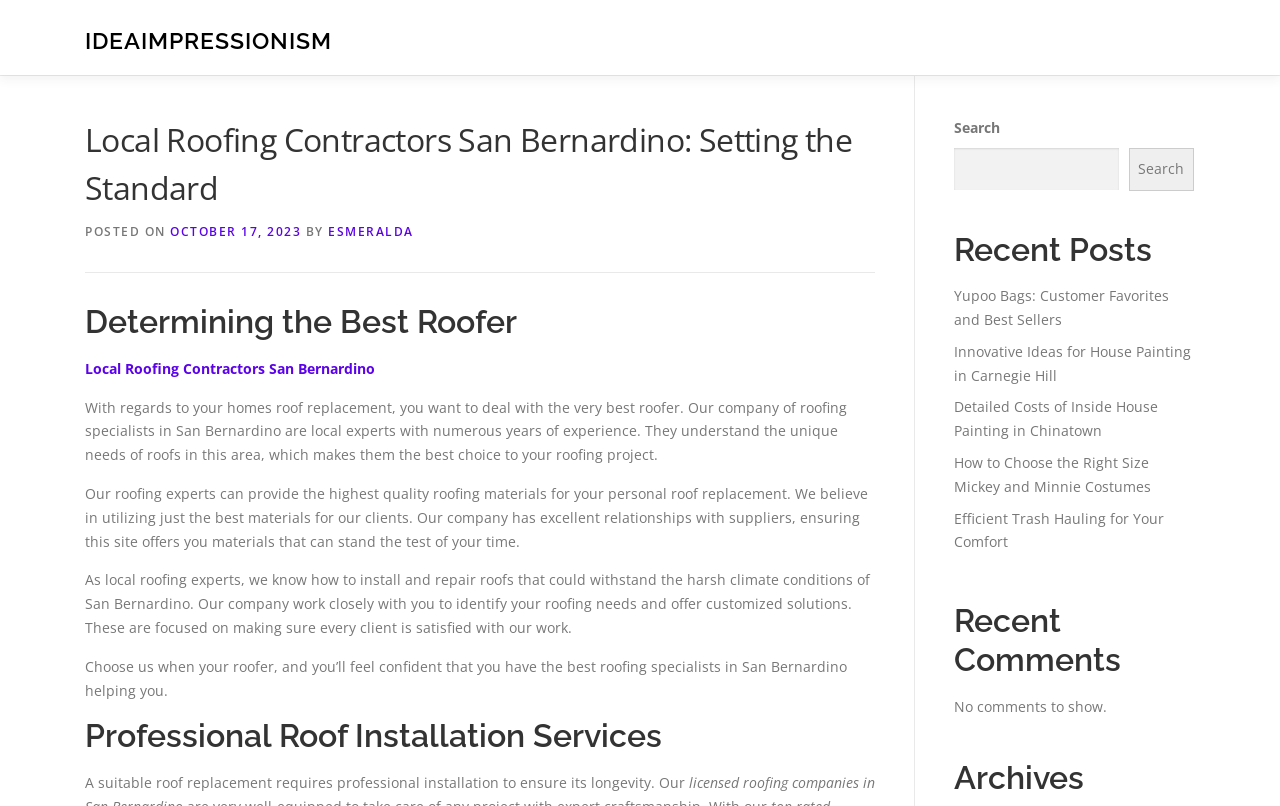Use a single word or phrase to answer the question: What is the purpose of the search box?

To search the website